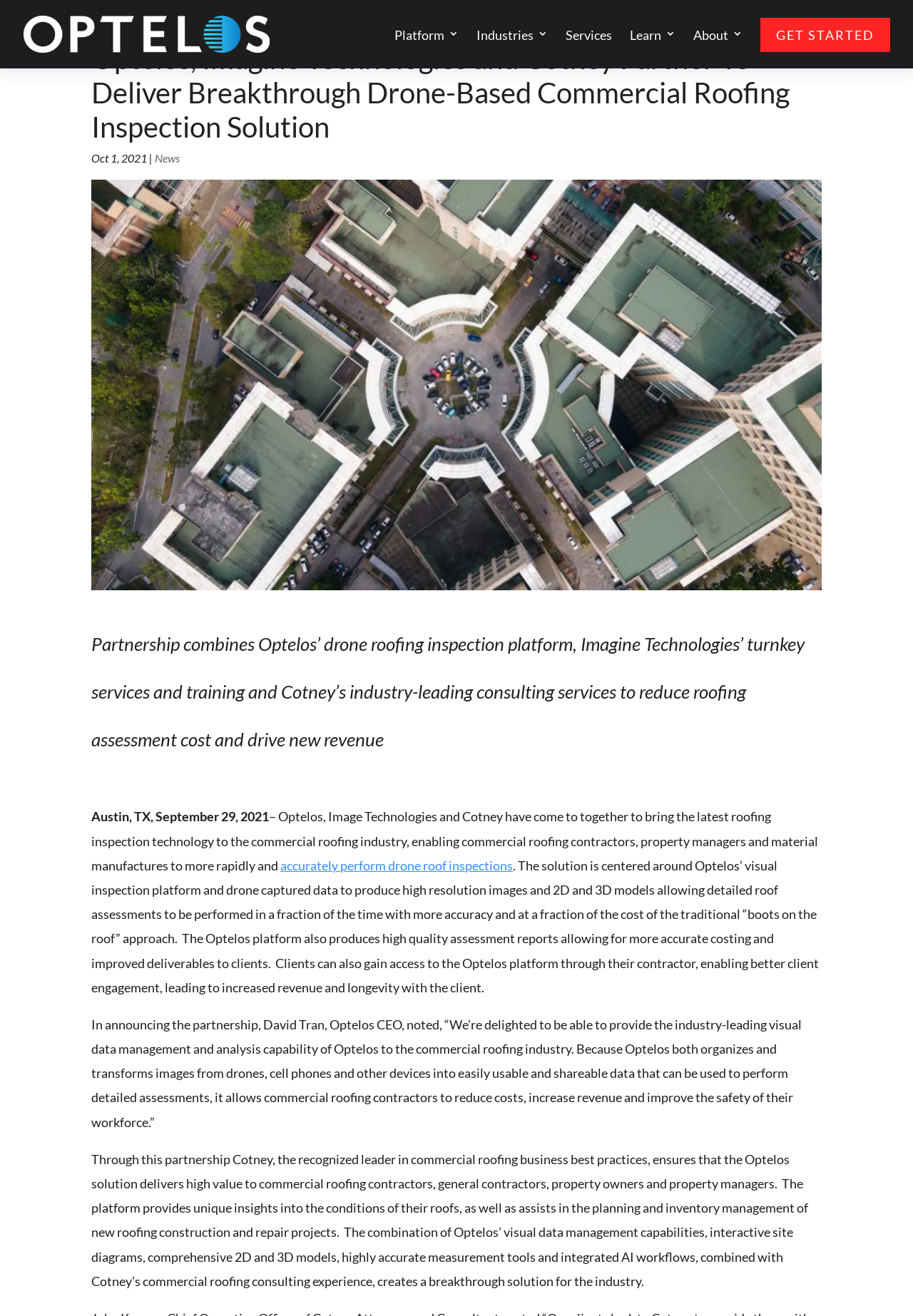Please give a succinct answer to the question in one word or phrase:
What type of data can be used to perform detailed roof assessments?

High resolution images and 2D and 3D models